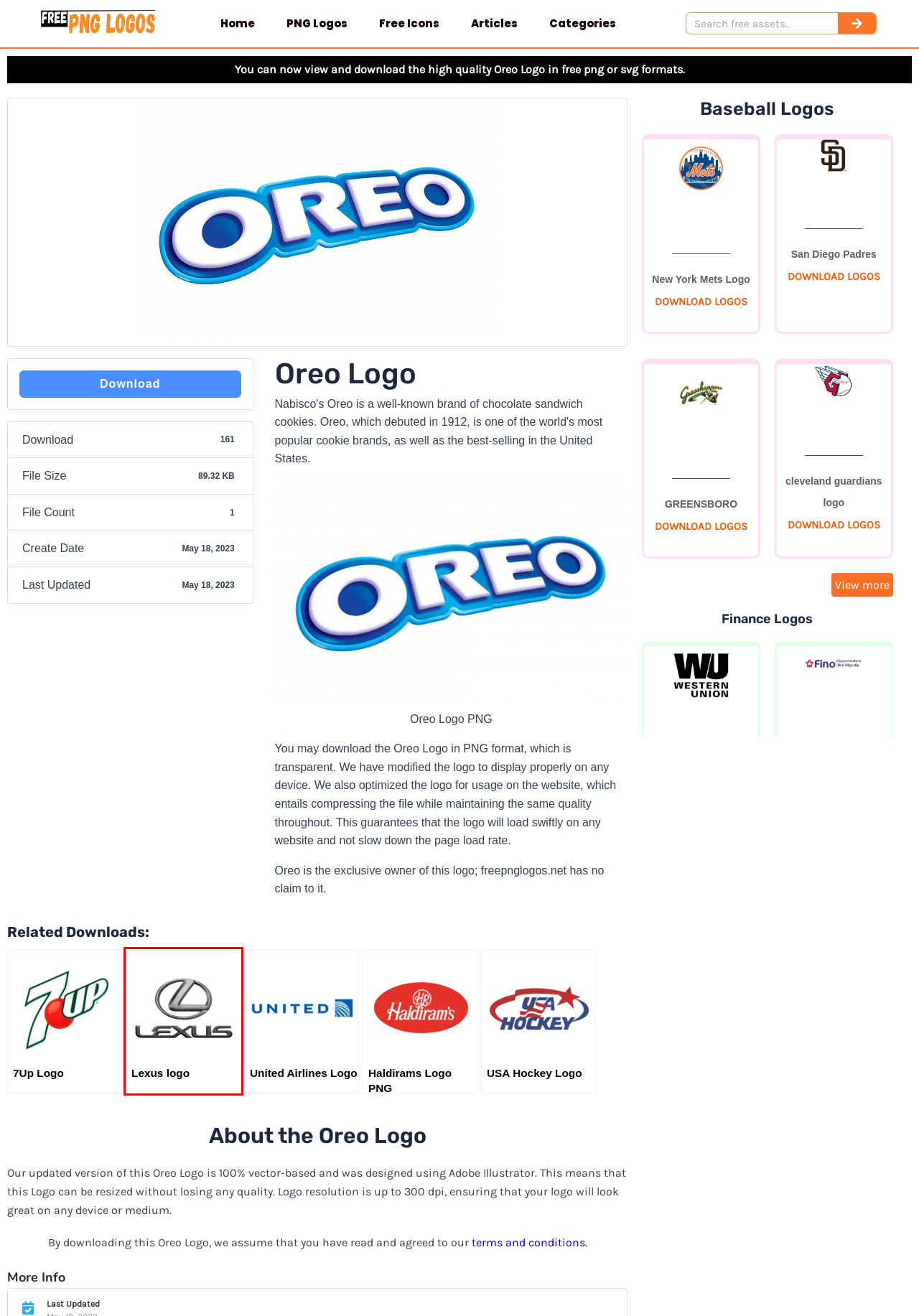You are provided with a screenshot of a webpage that has a red bounding box highlighting a UI element. Choose the most accurate webpage description that matches the new webpage after clicking the highlighted element. Here are your choices:
A. Icon Generator
B. Download Free Design Assets | Logo, Backgrounds, Wallpapers
C. Terms And Conditions • Free PNG Logos
D. United Airlines Logo Free PNG And SVG Logo Download
E. Articles • Free PNG Logos
F. 7Up Logo Free PNG And SVG Logo Download
G. Cleveland Guardians Logo Free PNG And SVG Logo Download
H. Lexus Logo Free PNG And SVG Logo Download

H